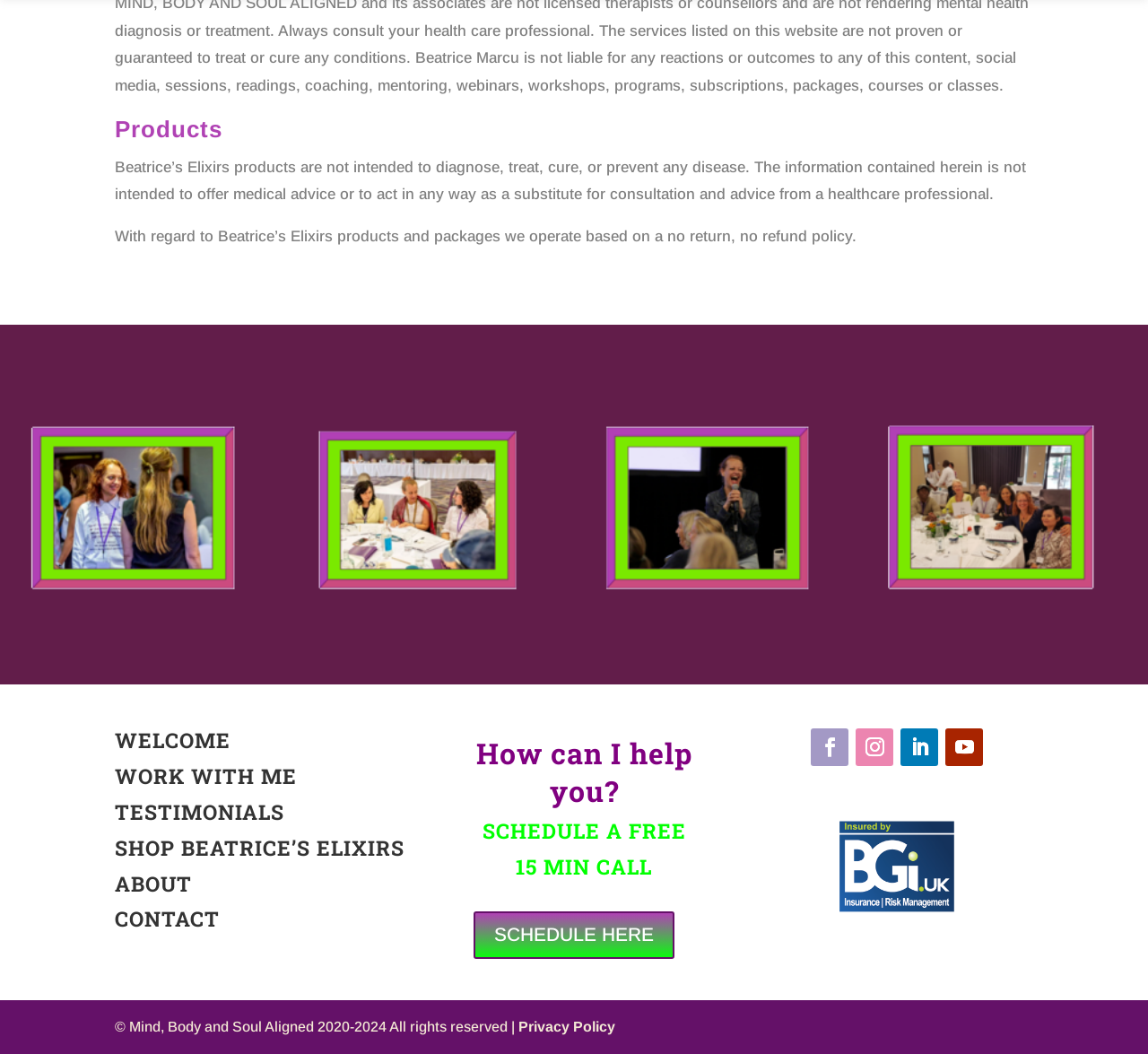Determine the bounding box of the UI element mentioned here: "parent_node: Name * name="author"". The coordinates must be in the format [left, top, right, bottom] with values ranging from 0 to 1.

None